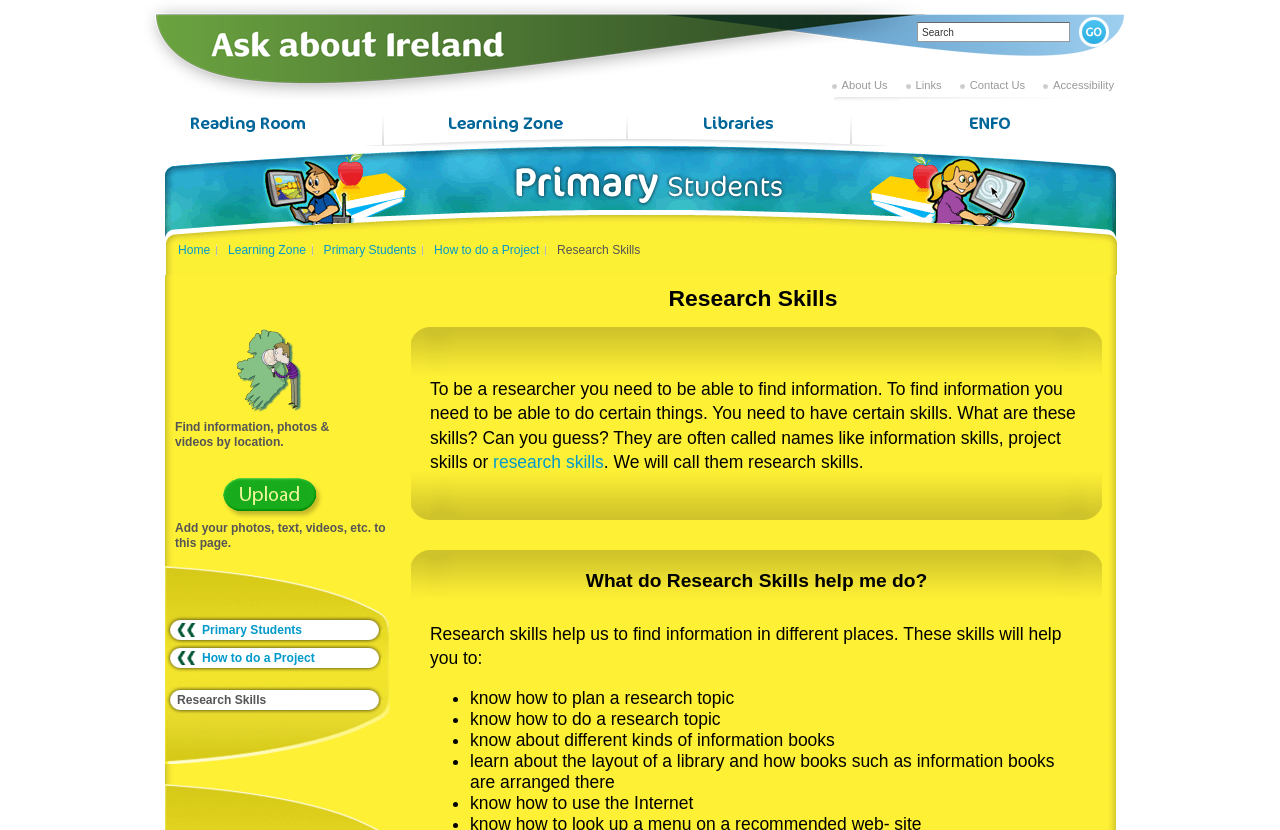Please determine the bounding box coordinates of the clickable area required to carry out the following instruction: "Click on the Map search link". The coordinates must be four float numbers between 0 and 1, represented as [left, top, right, bottom].

[0.181, 0.489, 0.24, 0.506]